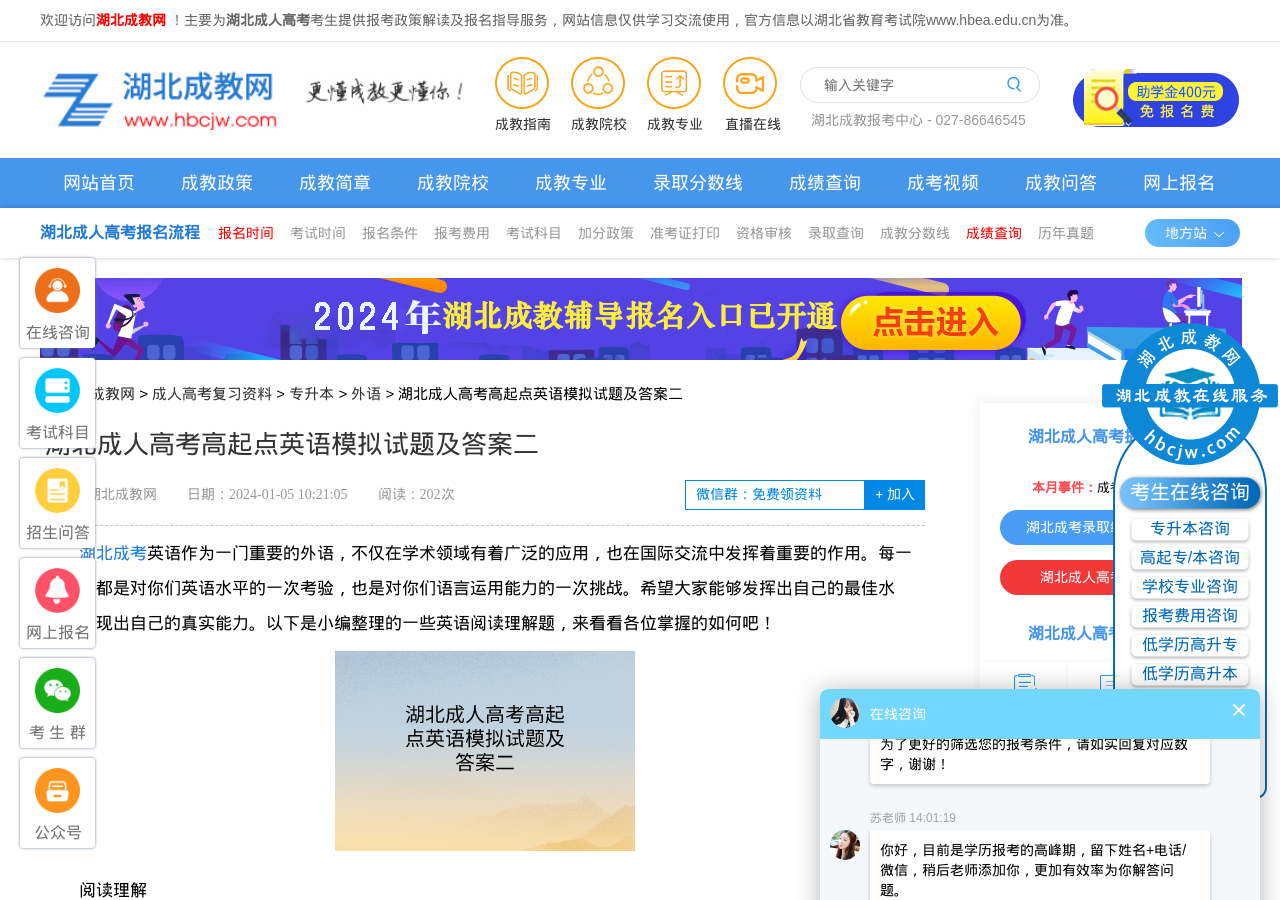Identify the bounding box of the UI component described as: "考 生 群".

[0.016, 0.78, 0.074, 0.825]